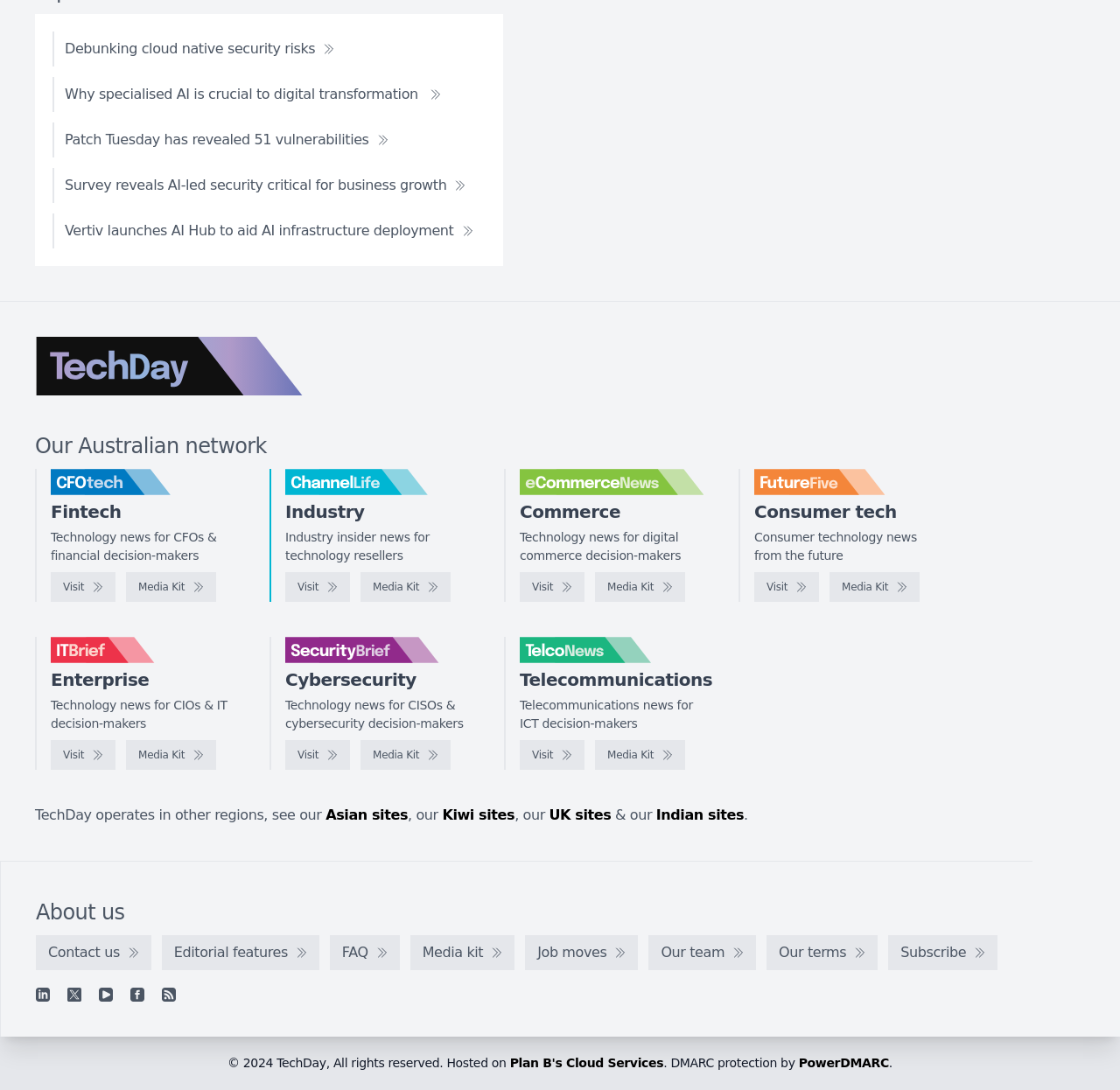Using floating point numbers between 0 and 1, provide the bounding box coordinates in the format (top-left x, top-left y, bottom-right x, bottom-right y). Locate the UI element described here: parent_node: Consumer tech

[0.673, 0.43, 0.838, 0.454]